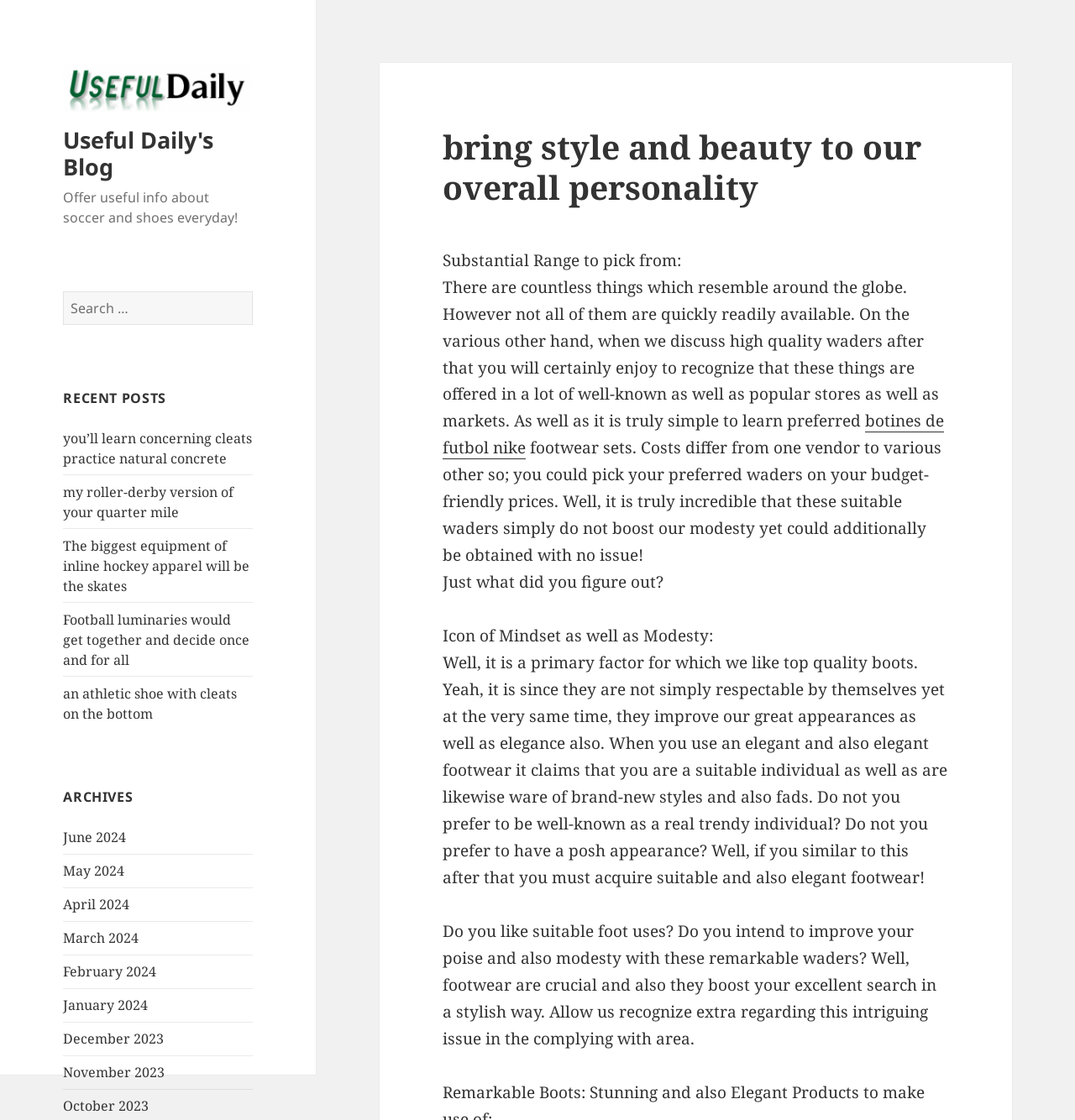Identify the bounding box of the UI element that matches this description: "February 2024".

[0.059, 0.859, 0.146, 0.876]